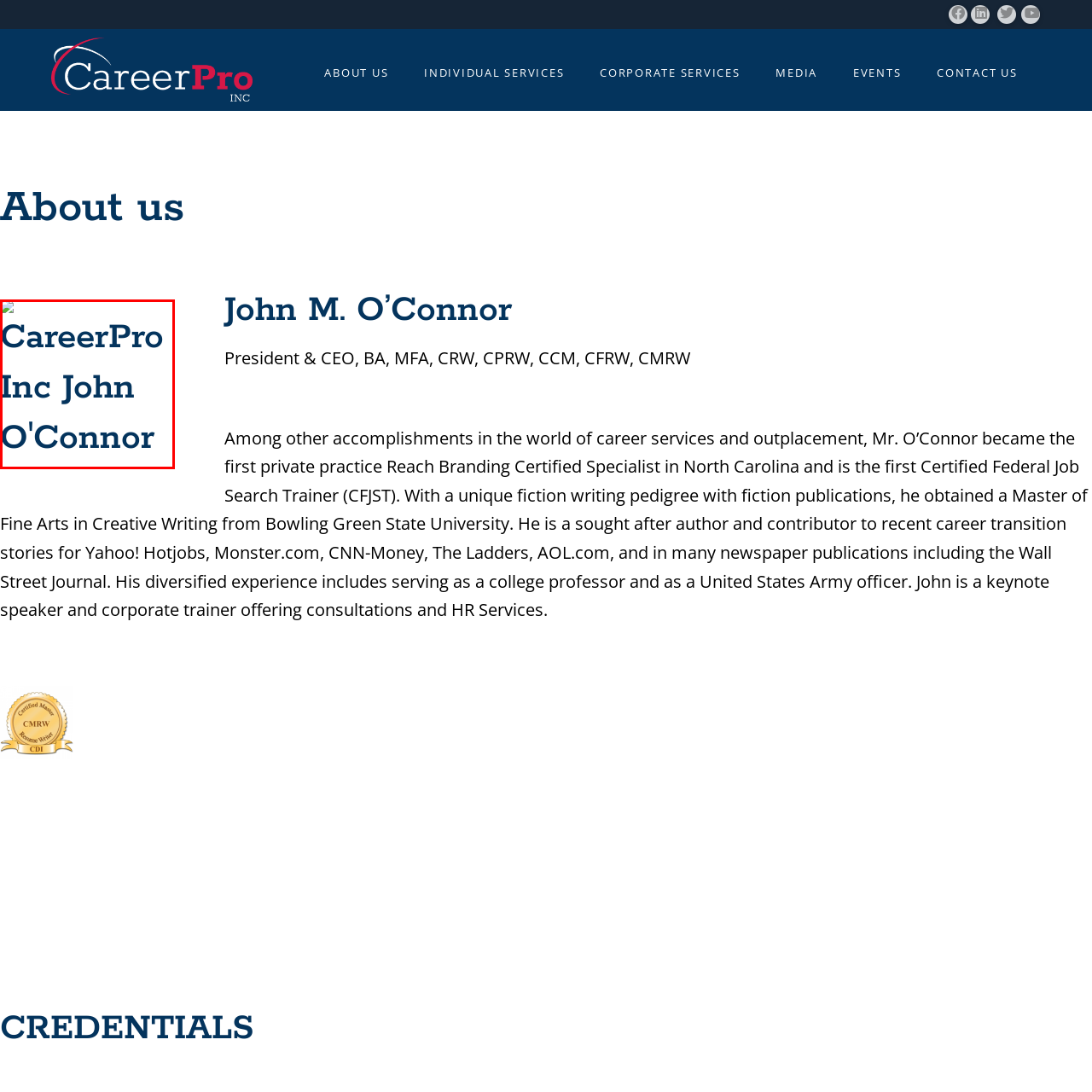What is John O'Connor's profession?
Review the image inside the red bounding box and give a detailed answer.

The caption highlights John O'Connor's professional identity, associating him with CareerPro Inc, where he serves as a career coach, which implies his profession.